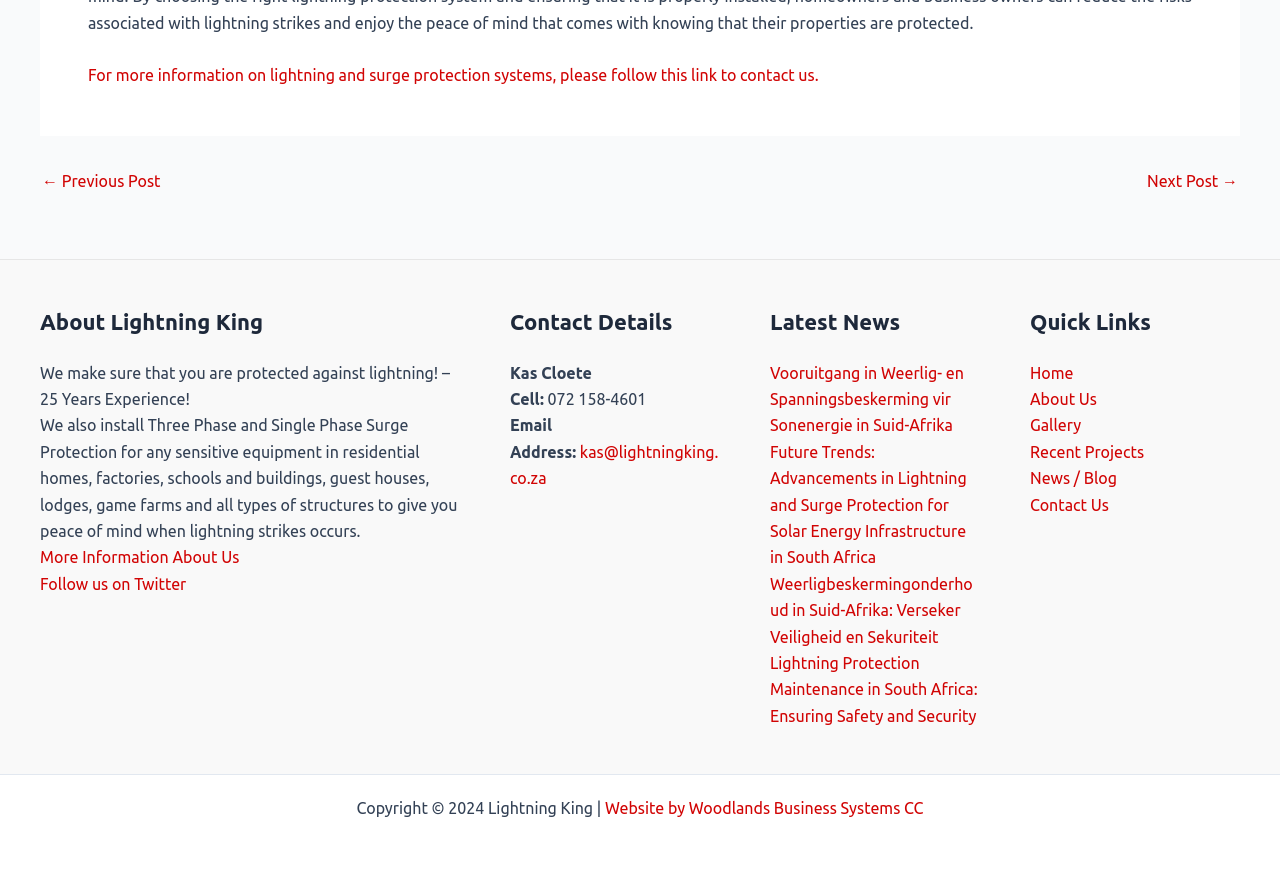Please analyze the image and give a detailed answer to the question:
What is the company's experience in lightning protection?

I found this information in the 'About Lightning King' section in the footer of the webpage, where it says 'We make sure that you are protected against lightning! – 25 Years Experience!'.